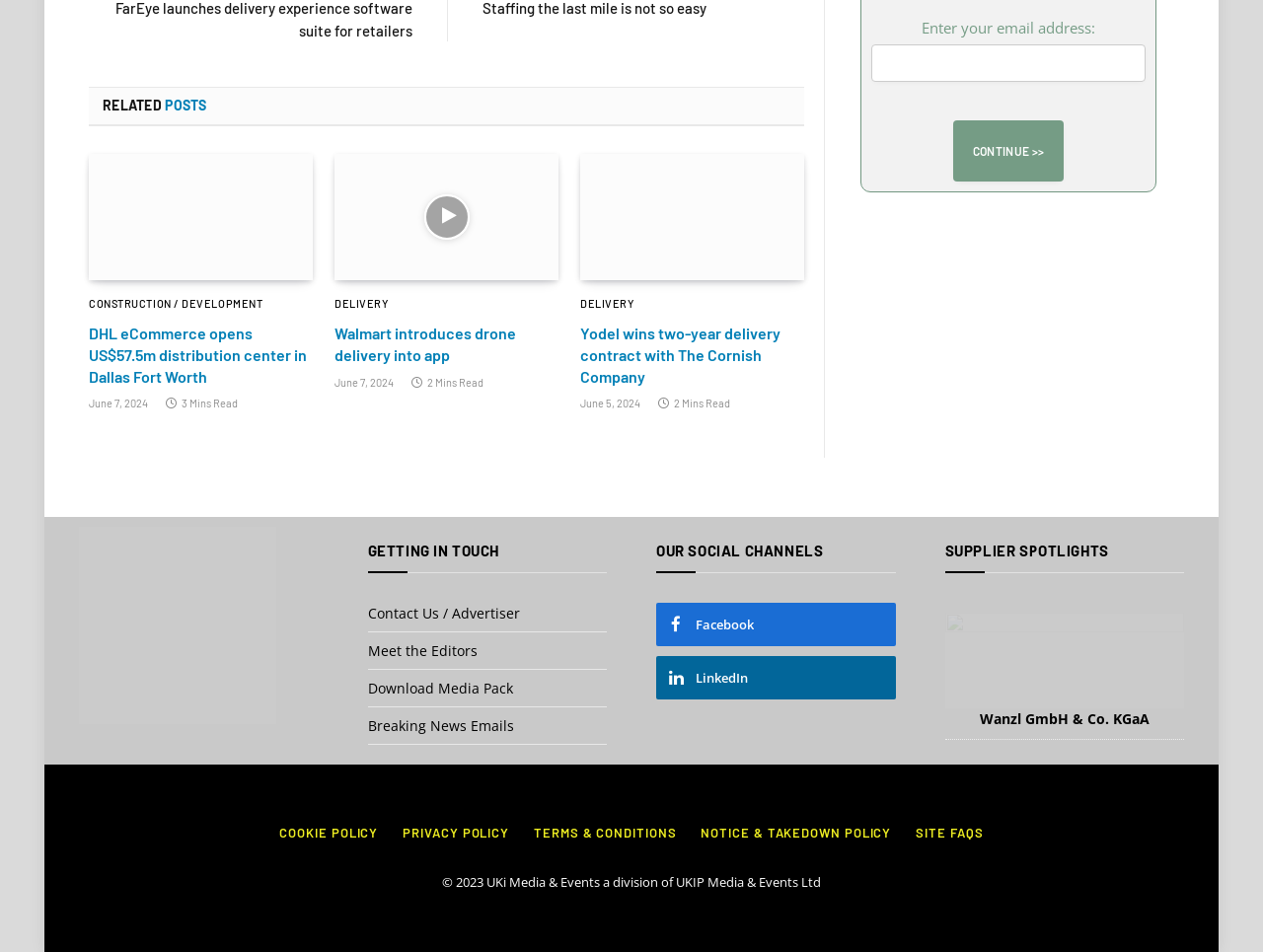Using the details from the image, please elaborate on the following question: What is the purpose of the textbox?

The textbox is located next to the label 'Enter your email address:', suggesting that its purpose is to input an email address.